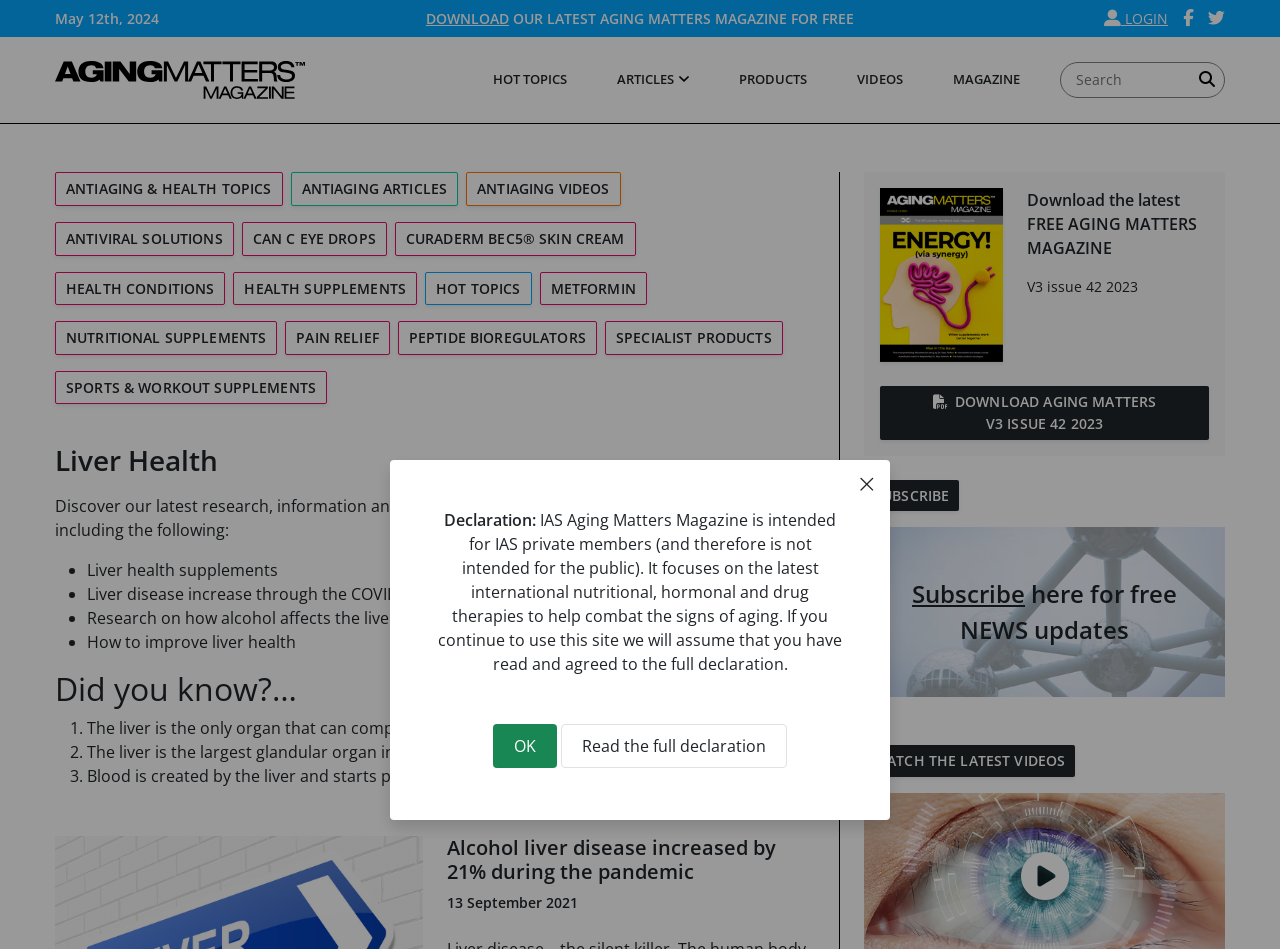Use a single word or phrase to answer the question: What is the title of the latest magazine issue?

V3 issue 42 2023